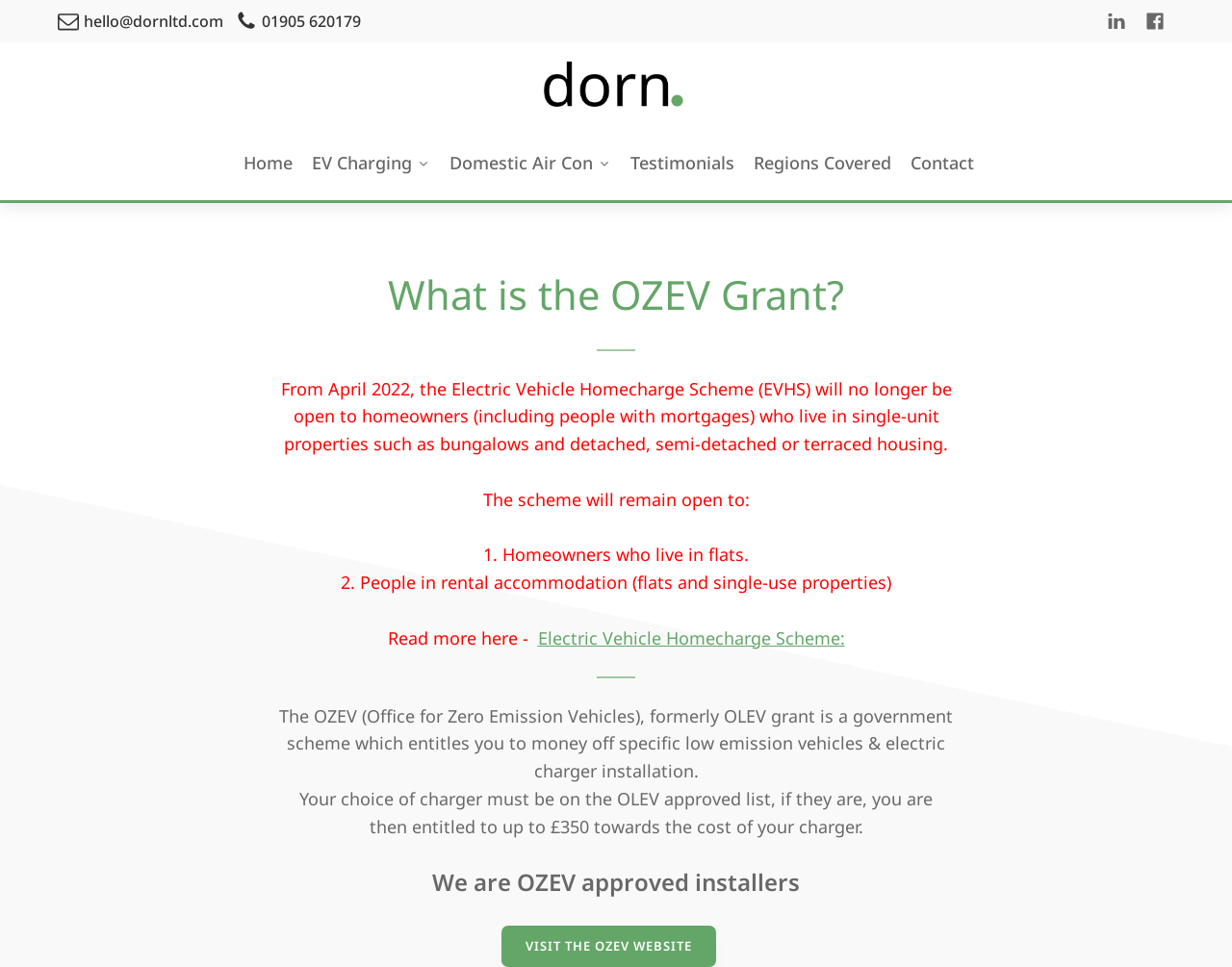What is the contact information of the company?
Based on the image, give a concise answer in the form of a single word or short phrase.

hello@dornltd.com, 01905 620179